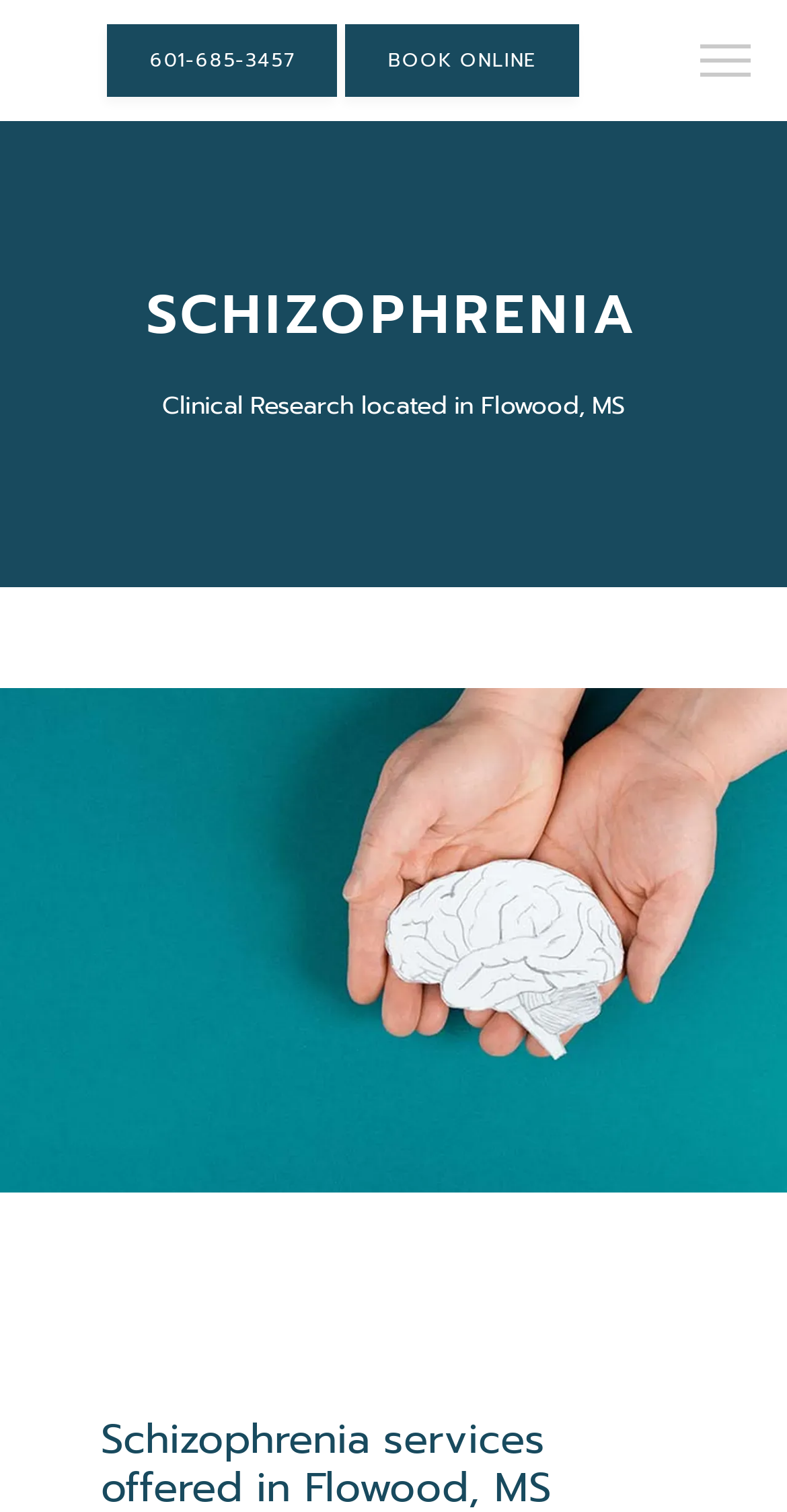Determine the bounding box coordinates for the HTML element described here: "aria-label="Toggle Navigation"".

None